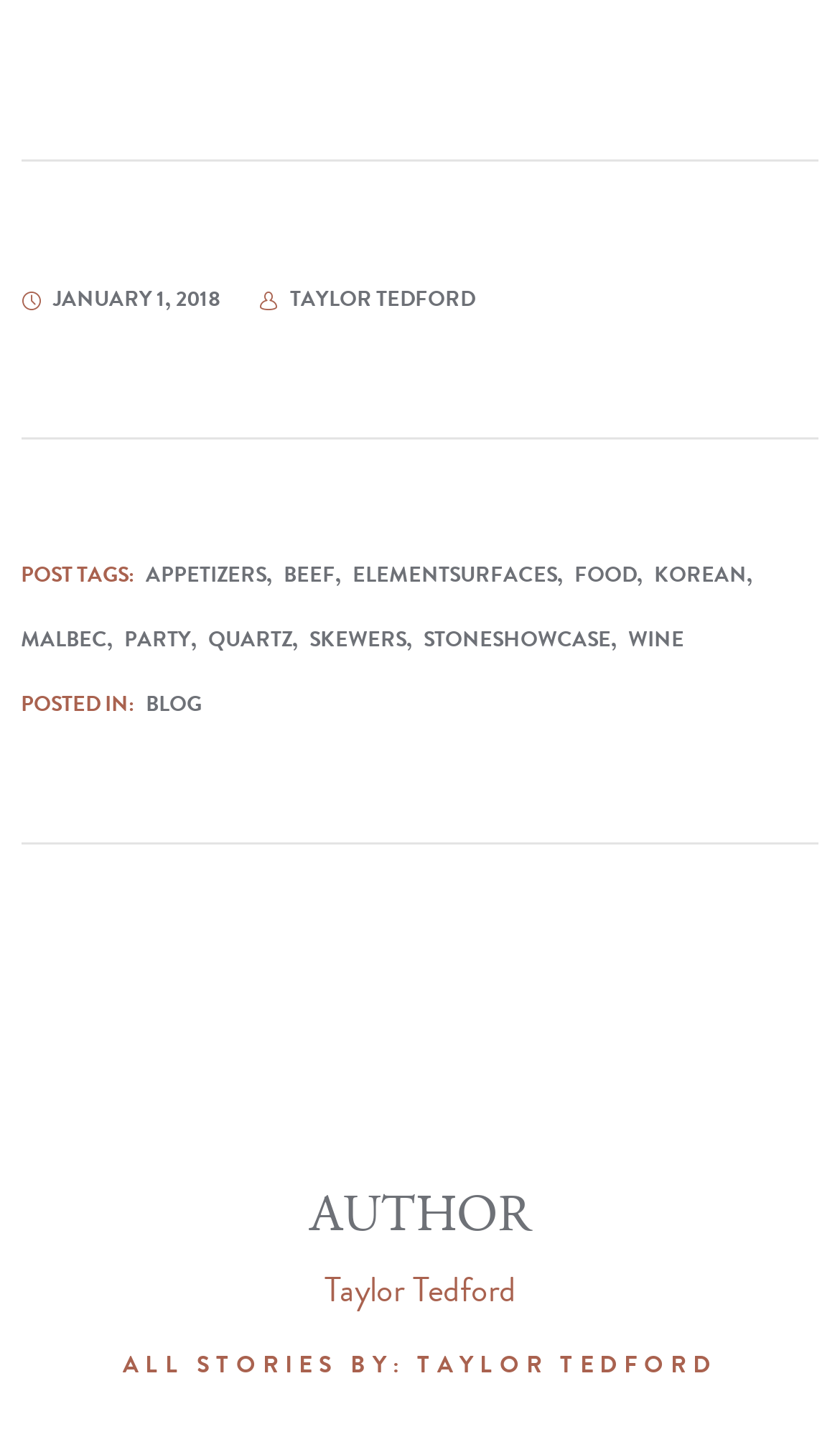Bounding box coordinates should be provided in the format (top-left x, top-left y, bottom-right x, bottom-right y) with all values between 0 and 1. Identify the bounding box for this UI element: Taylor Tedford

[0.307, 0.196, 0.566, 0.219]